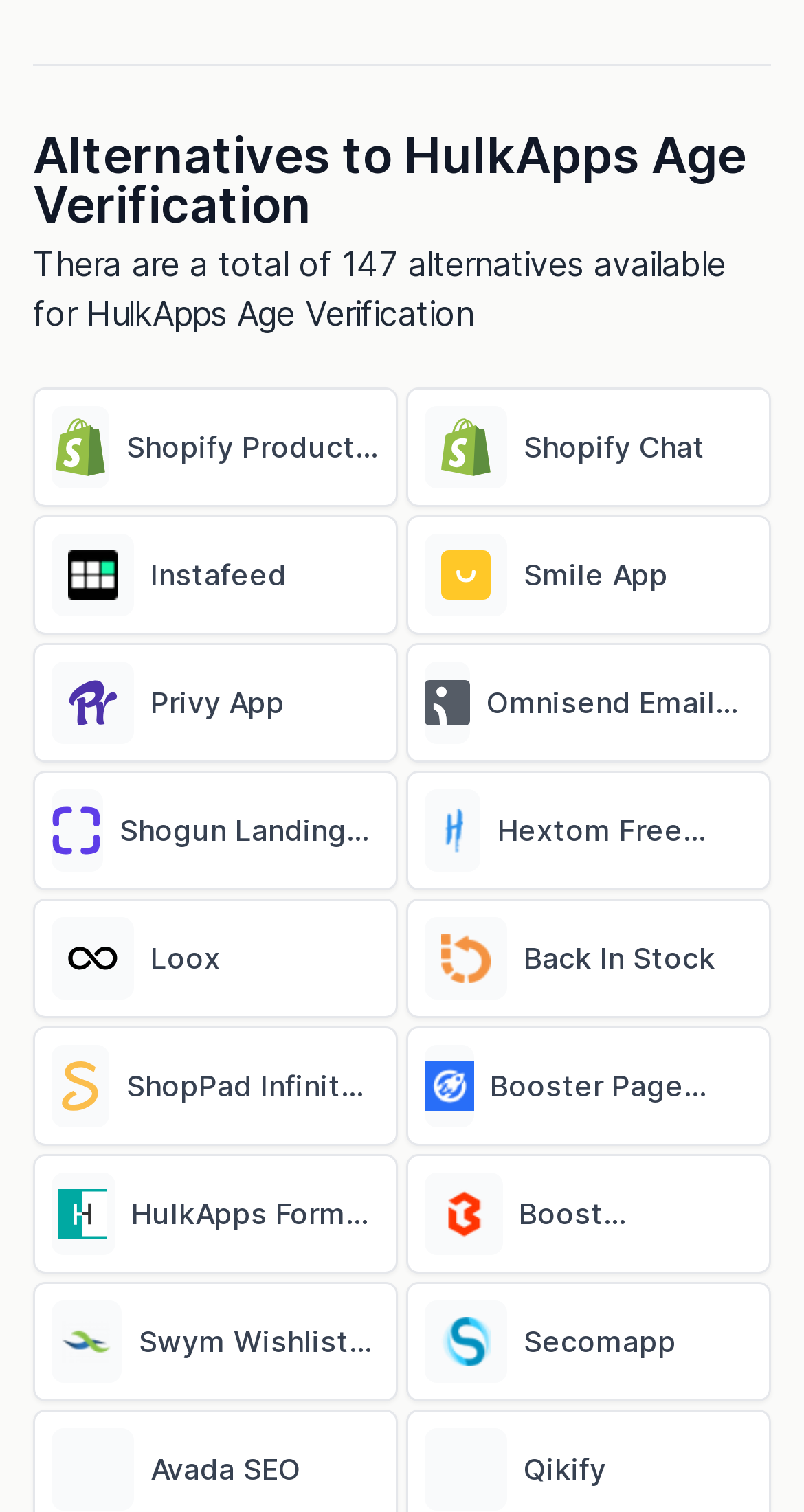Based on the image, please respond to the question with as much detail as possible:
Are the alternatives listed in alphabetical order?

The answer can be found by examining the list of alternatives, which shows that they are not in alphabetical order. For example, 'Instafeed' comes before 'Omnisend Email Marketing & SMS'.